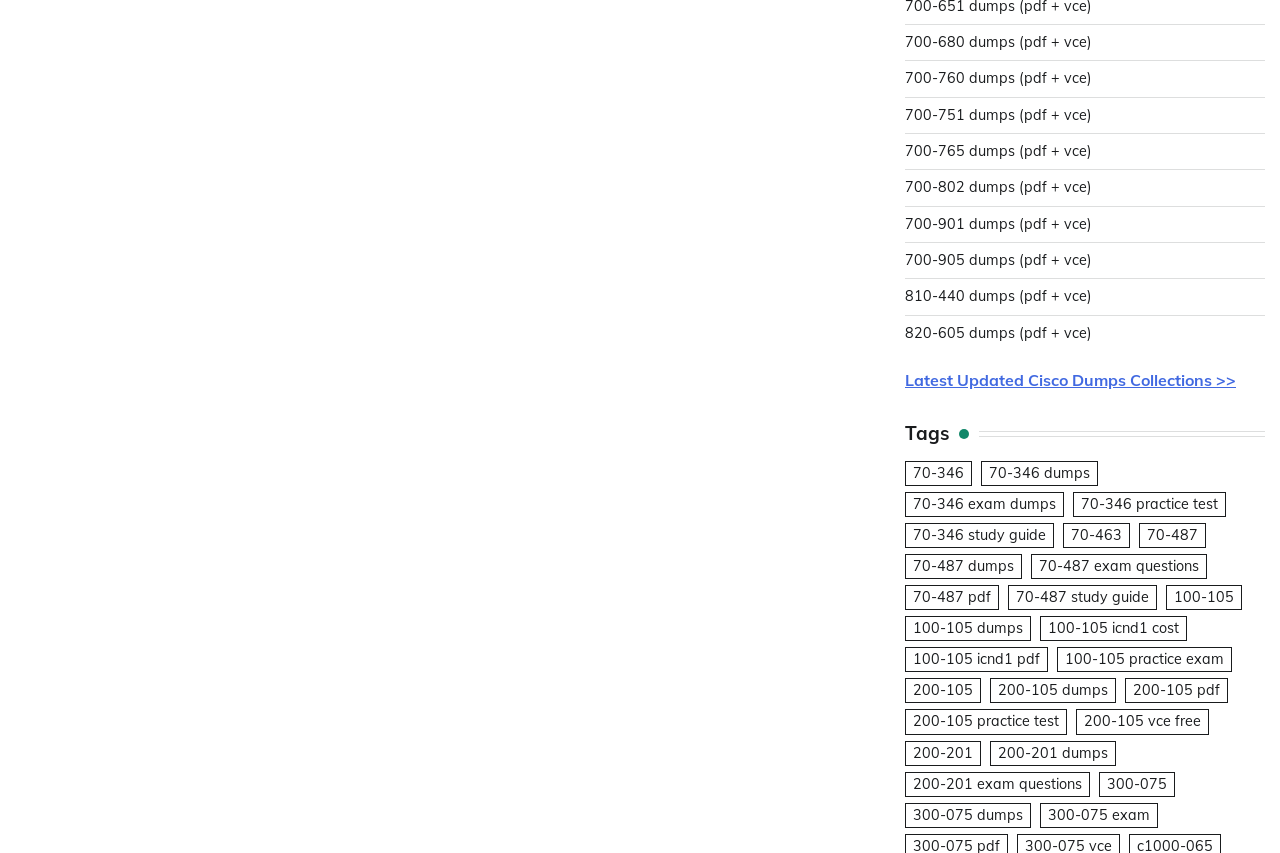What is the category of the links provided on the webpage?
Based on the content of the image, thoroughly explain and answer the question.

The link 'Latest Updated Cisco Dumps Collections >>' indicates that the links provided on the webpage are related to Cisco Dumps Collections.